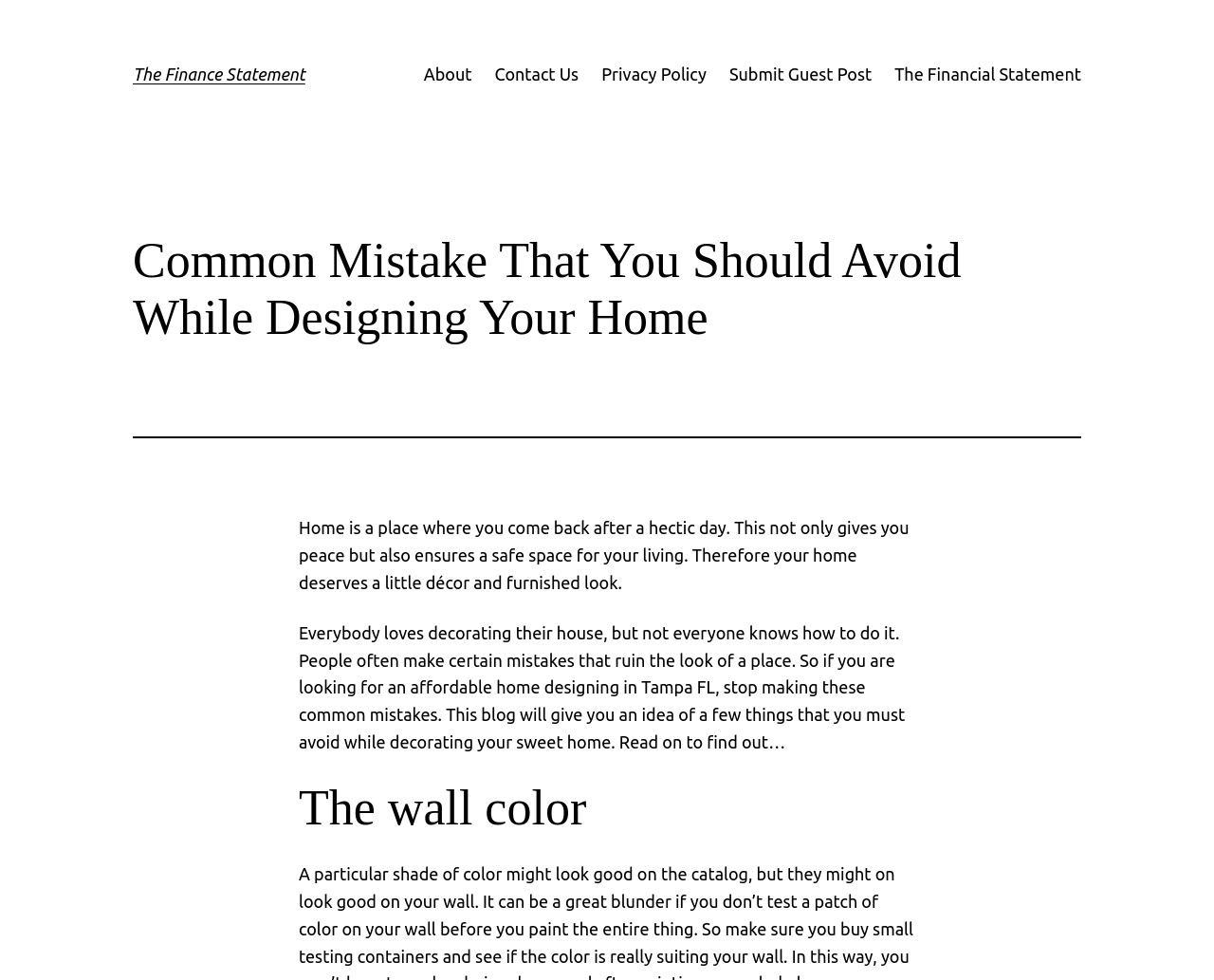What is the purpose of the article?
Refer to the image and provide a concise answer in one word or phrase.

To provide home designing tips